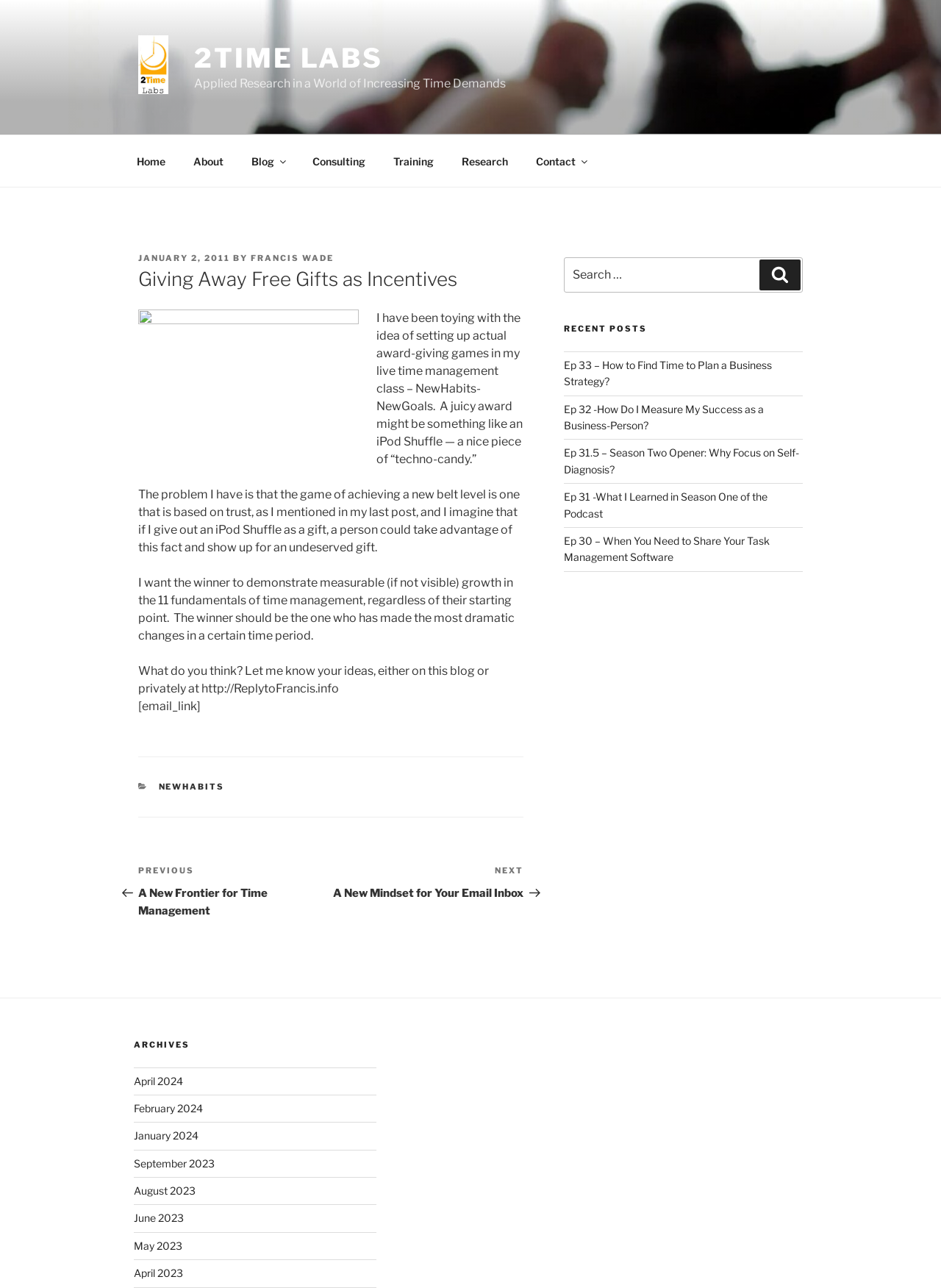Point out the bounding box coordinates of the section to click in order to follow this instruction: "View the 'Recent Posts'".

[0.599, 0.251, 0.853, 0.26]